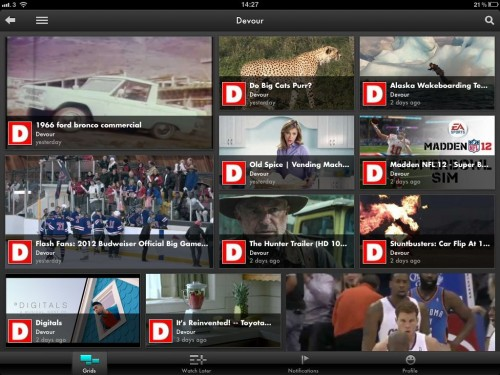What is the label on the title box?
Give a one-word or short phrase answer based on the image.

D